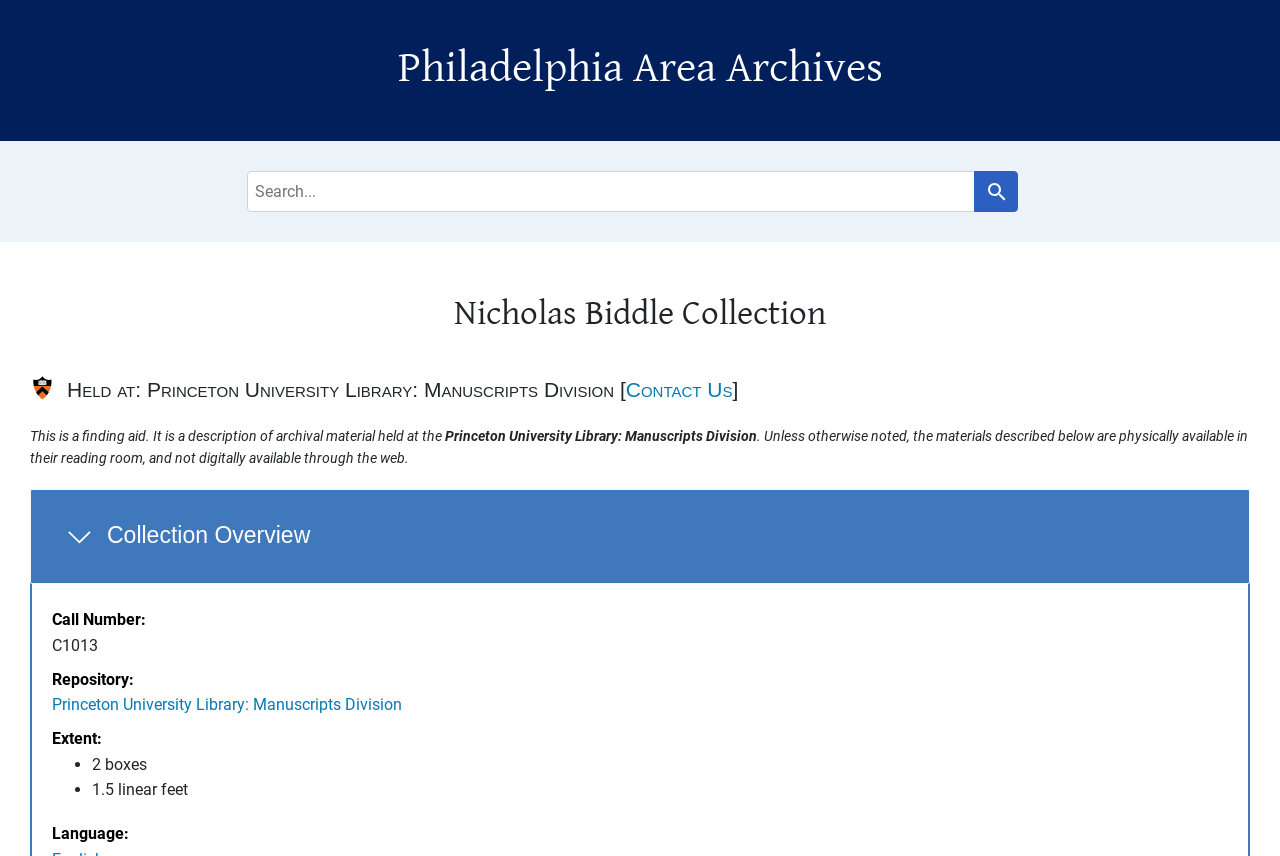Please analyze the image and give a detailed answer to the question:
What is the extent of the collection?

The extent of the collection can be found in the 'DescriptionListDetail' element with the text '2 boxes, 1.5 linear feet' which is a child of the 'DescriptionListTerm' element with the text 'Extent:'.